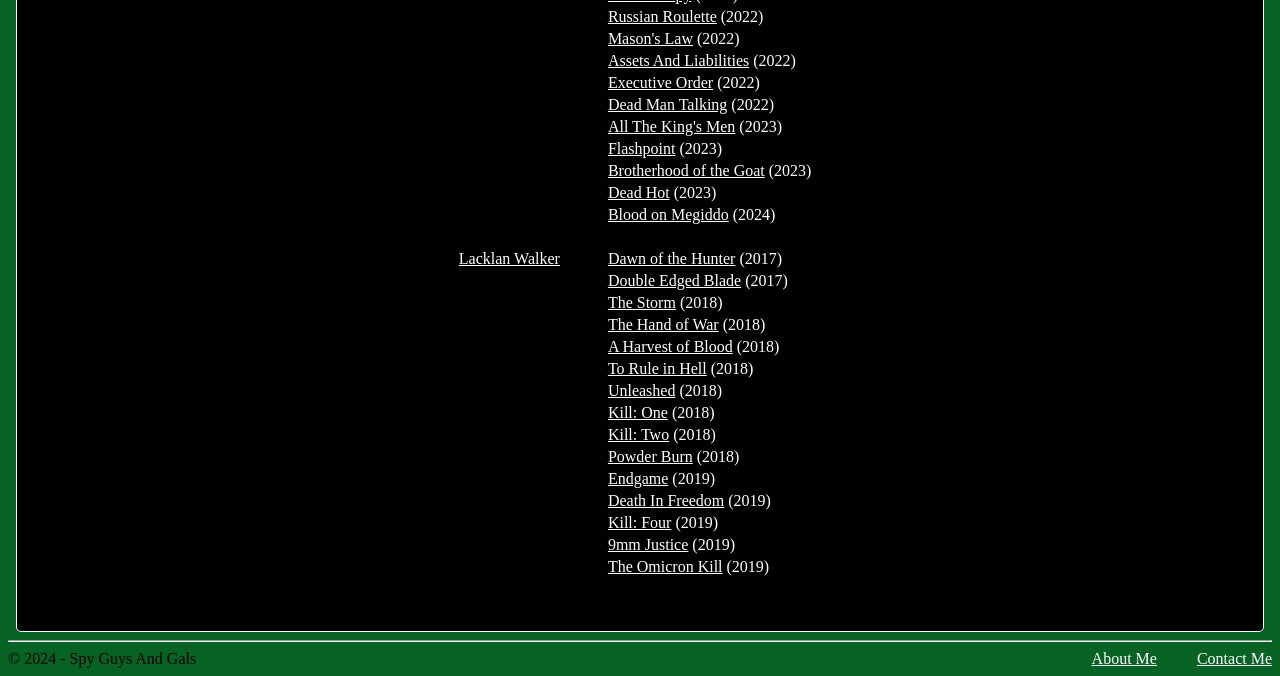Review the image closely and give a comprehensive answer to the question: What is the title of the last movie in the list?

I found the last gridcell element that contains a movie title, which is 'A Harvest of Blood'.